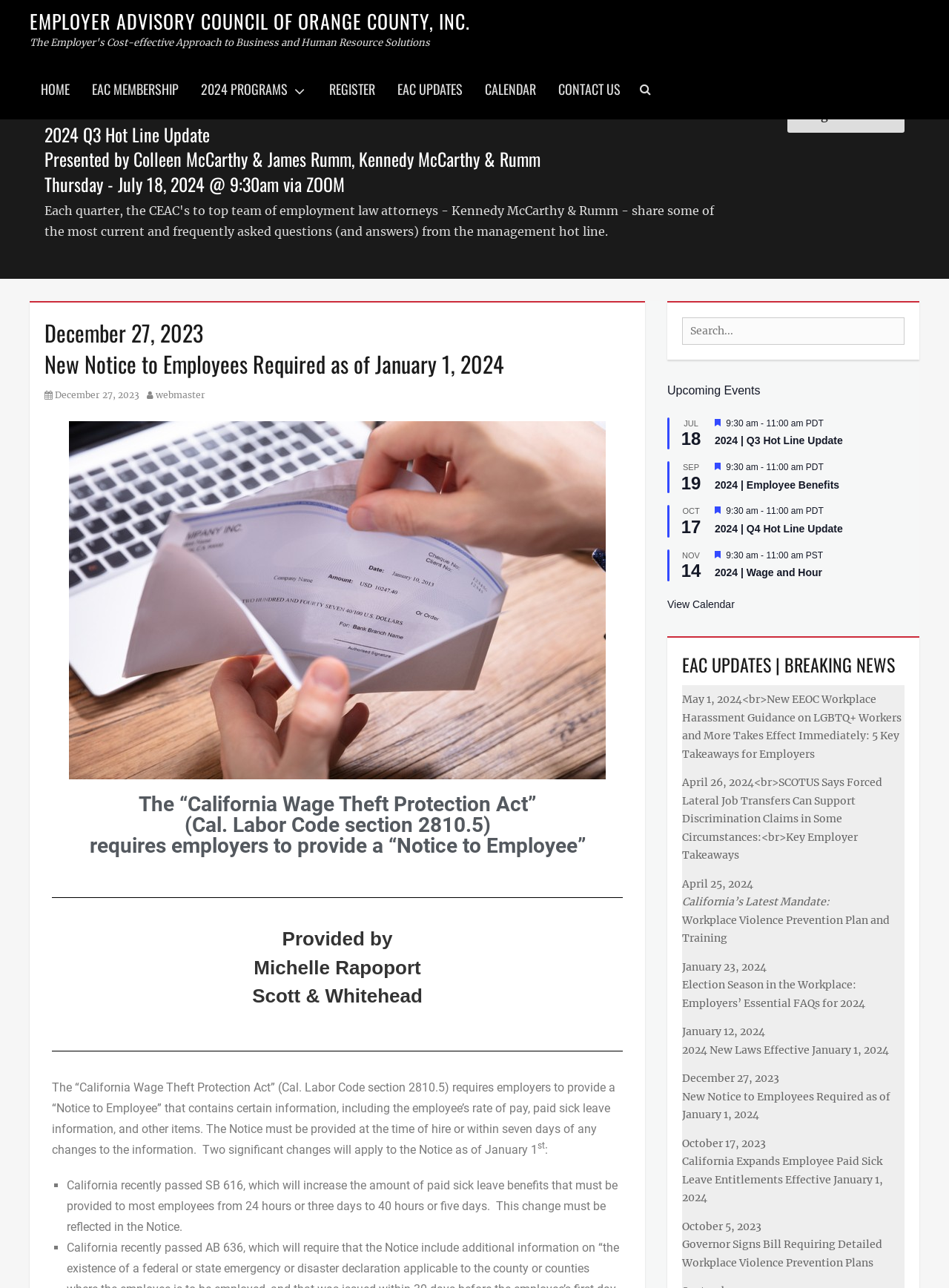Indicate the bounding box coordinates of the element that needs to be clicked to satisfy the following instruction: "Search for something". The coordinates should be four float numbers between 0 and 1, i.e., [left, top, right, bottom].

[0.719, 0.247, 0.953, 0.268]